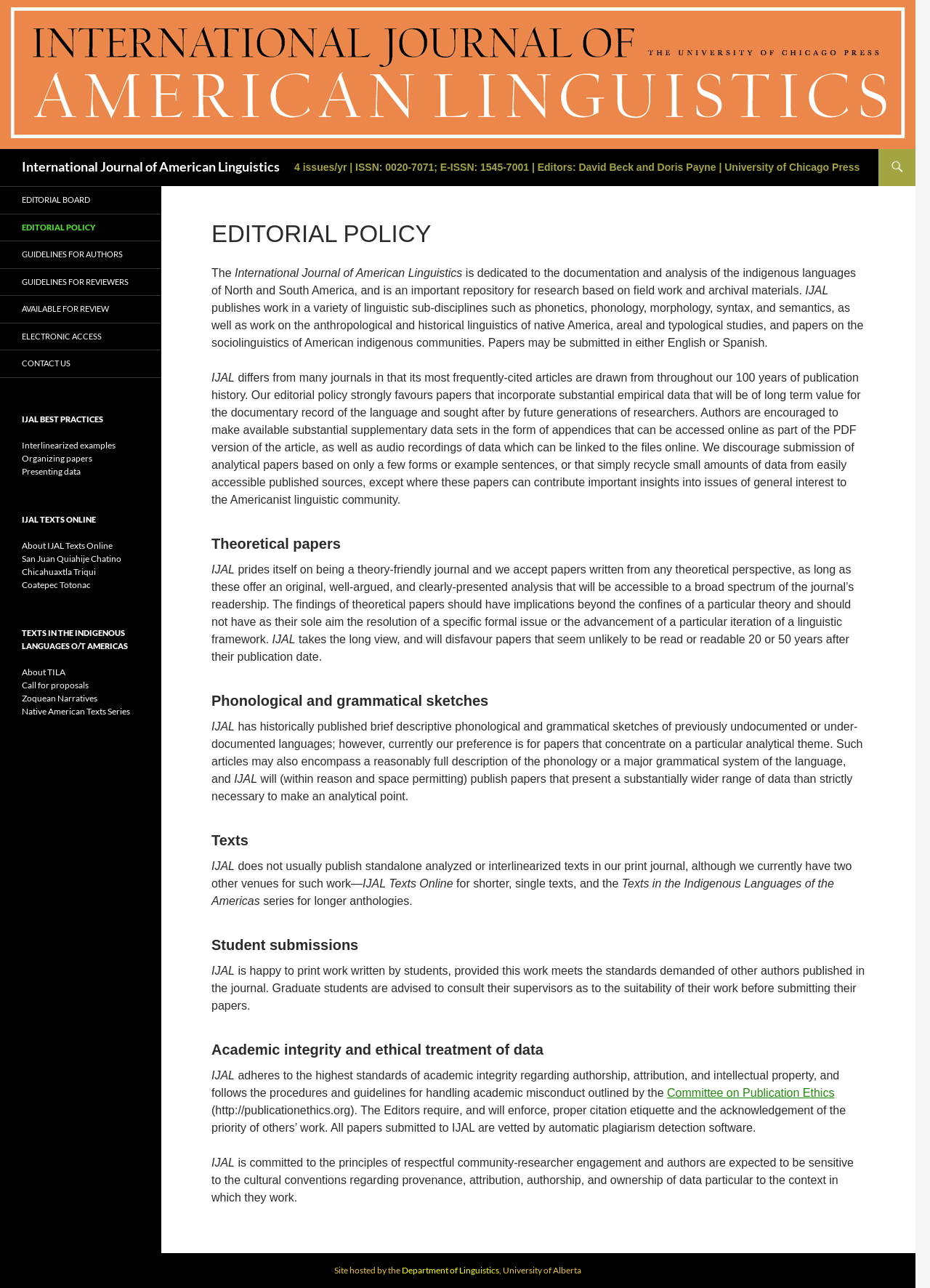Pinpoint the bounding box coordinates for the area that should be clicked to perform the following instruction: "Visit the 'University of Alberta' website".

[0.537, 0.982, 0.625, 0.99]